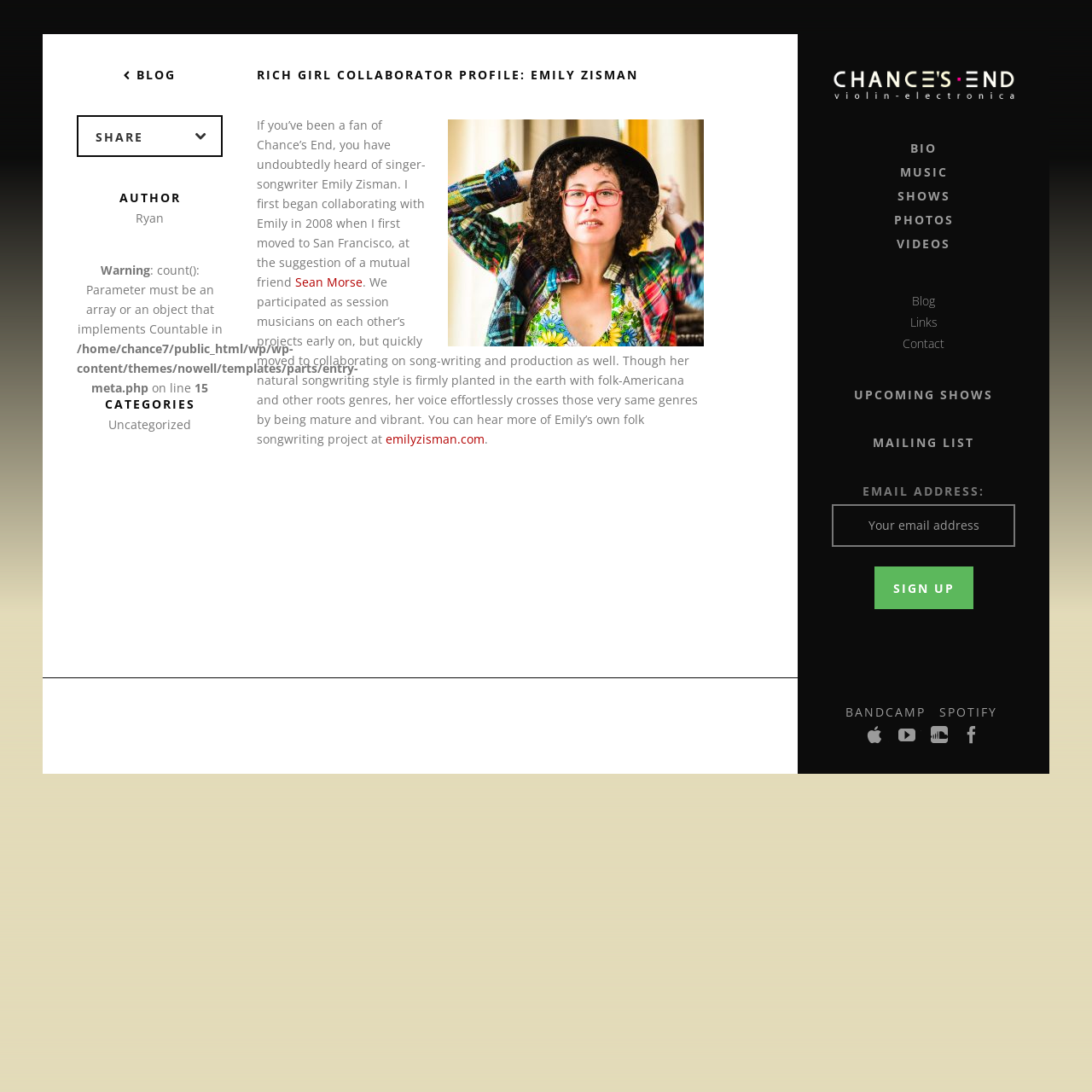Find the bounding box coordinates for the area that must be clicked to perform this action: "Check out upcoming shows".

[0.762, 0.356, 0.93, 0.368]